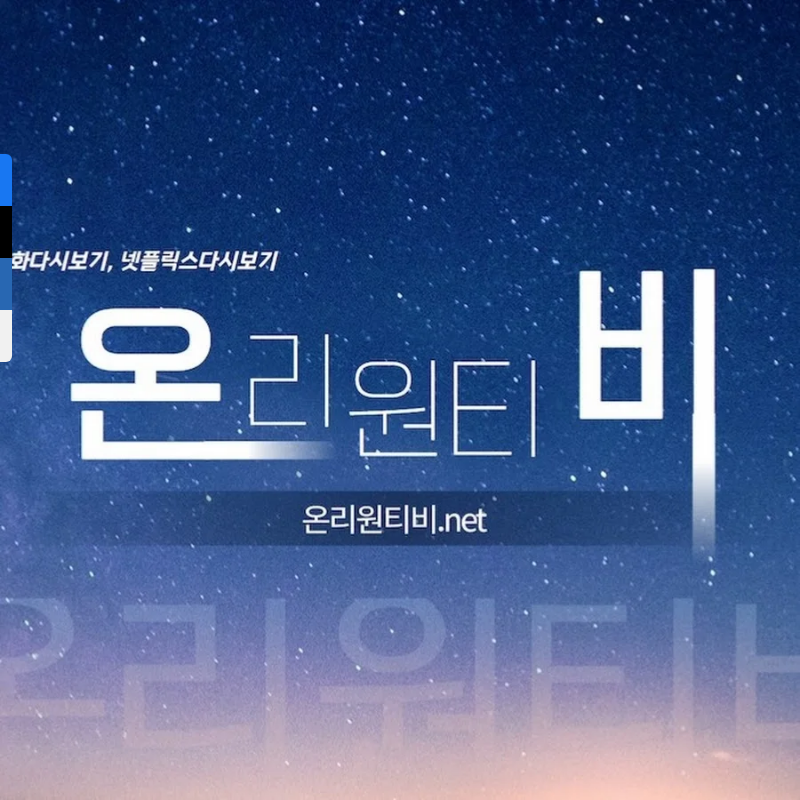What is the background of the image?
Kindly offer a detailed explanation using the data available in the image.

The image showcases a captivating starry night sky, serving as a backdrop for the dynamic branding of 온리원티비, creating an inviting and visually appealing presentation.